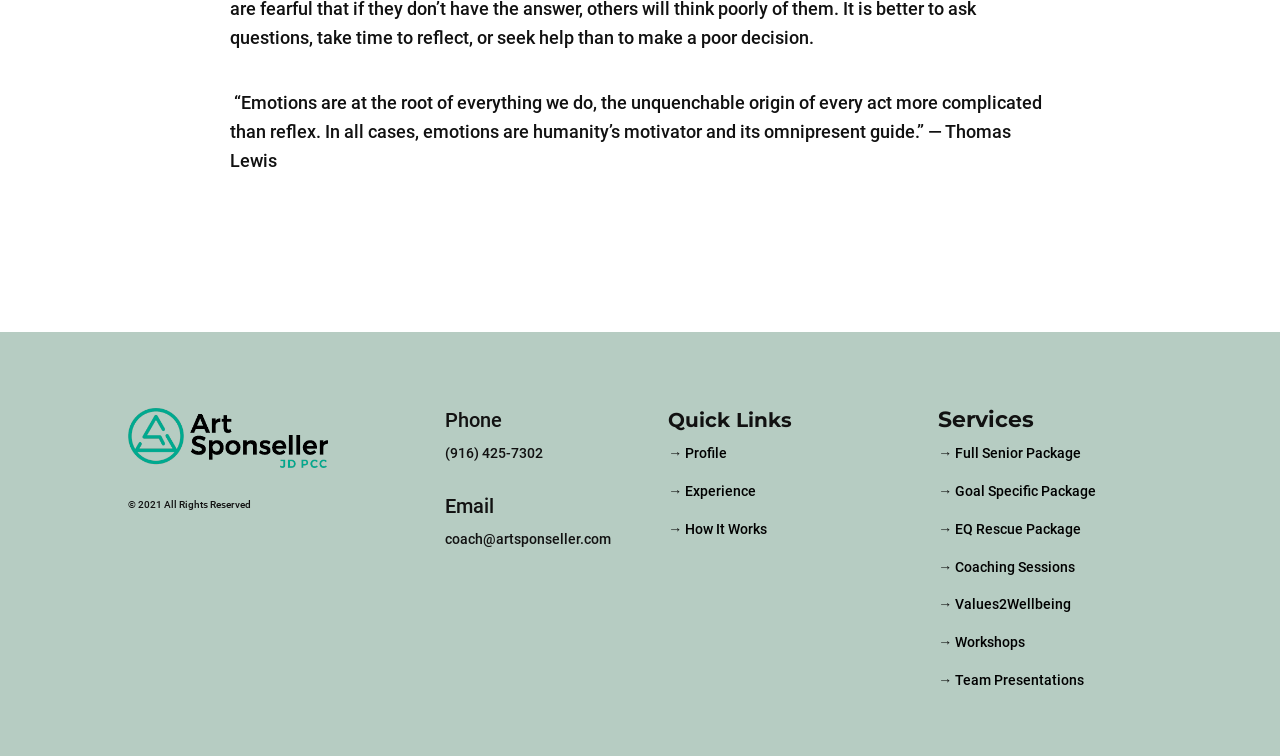Identify the bounding box coordinates of the area you need to click to perform the following instruction: "Click Phone number".

[0.348, 0.589, 0.424, 0.61]